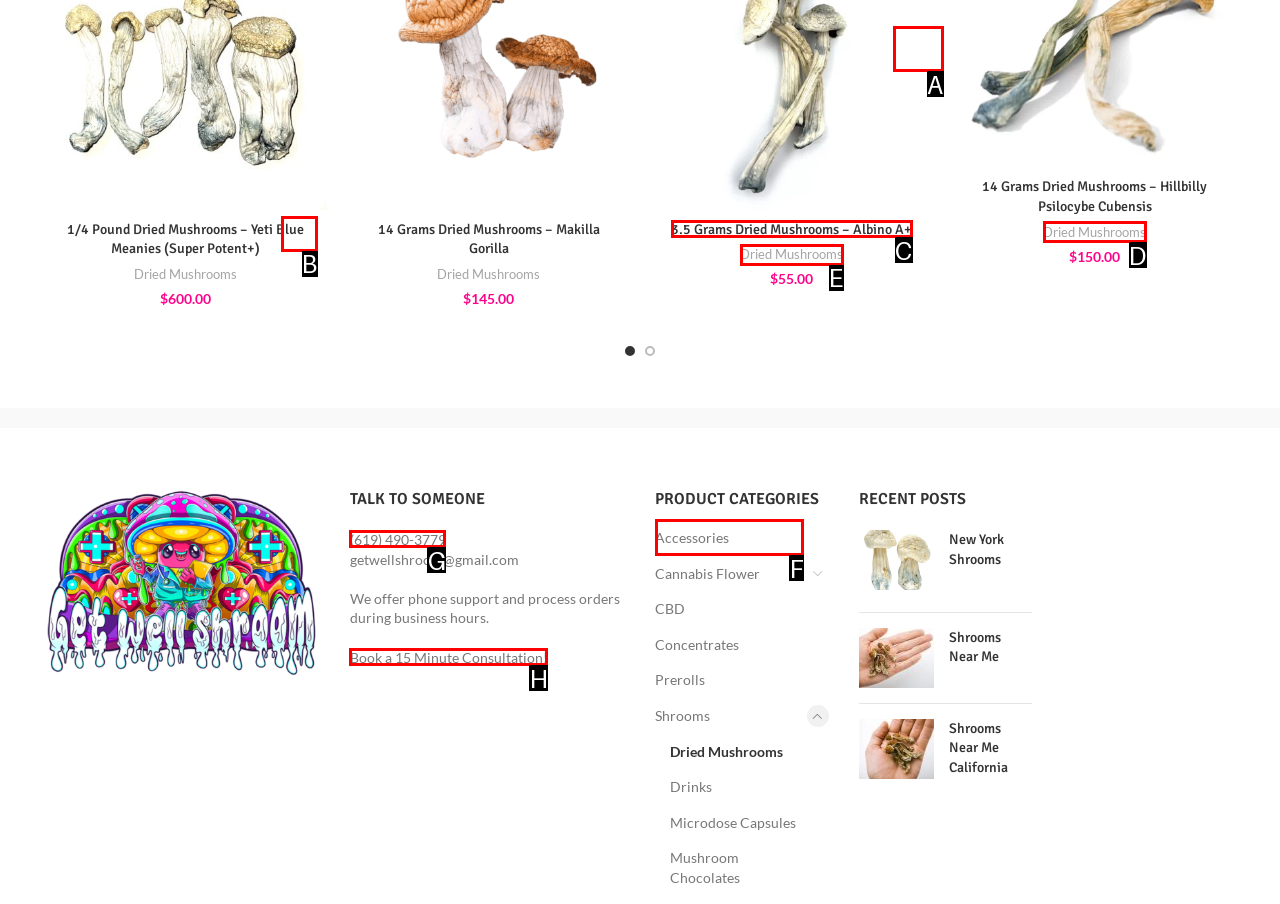From the given choices, which option should you click to complete this task: Compare 1/4 Pound Dried Mushrooms – Yeti Blue Meanies (Super Potent+)? Answer with the letter of the correct option.

B